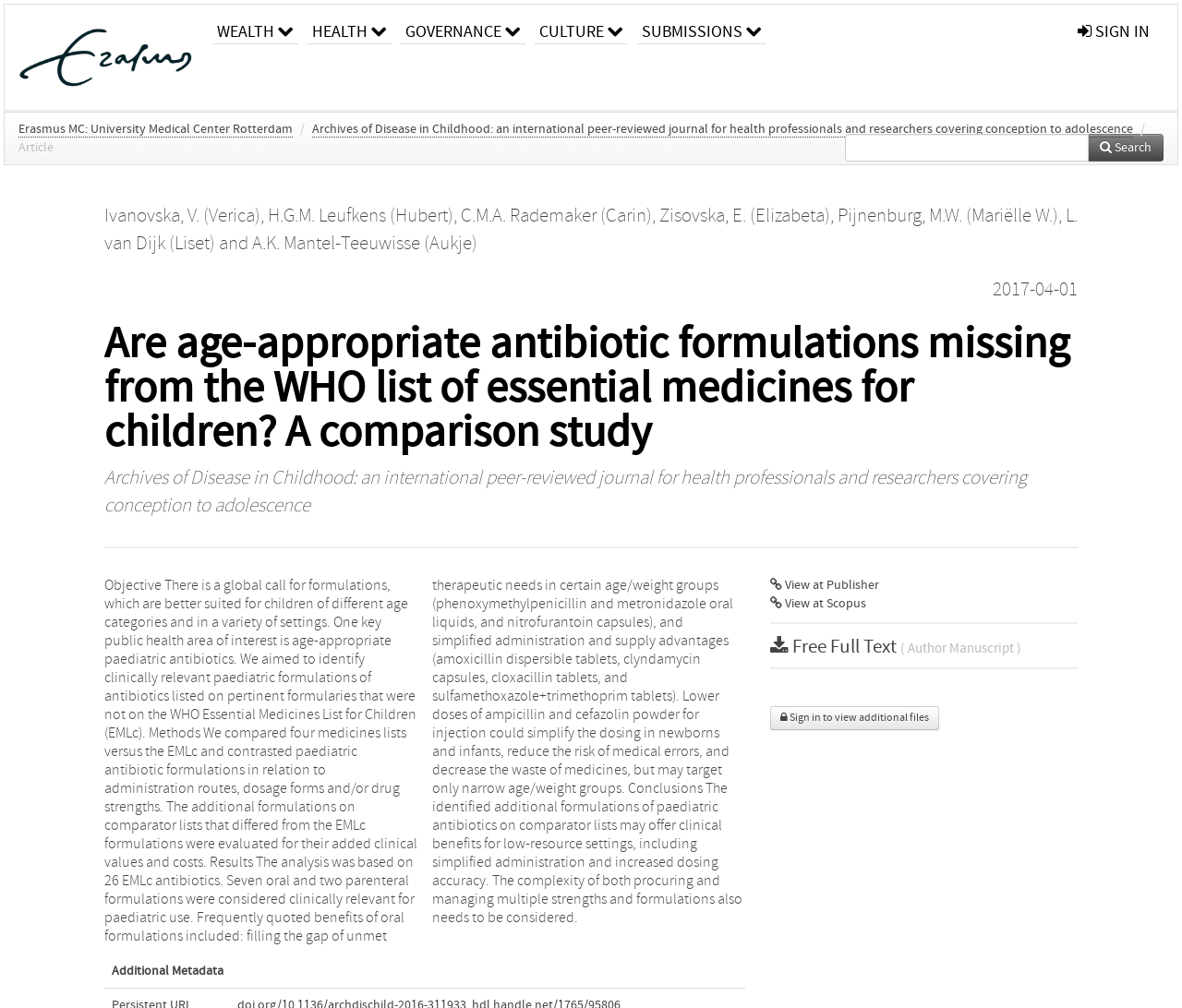Articulate a detailed summary of the webpage's content and design.

The webpage is a repository page for an academic article titled "Are age-appropriate antibiotic formulations missing from the WHO list of essential medicines for children? A comparison study" on the RePub, Erasmus University Repository website. 

At the top left, there is a university logo and a link to the university website. Next to it, there are five main navigation links: WEALTH, HEALTH, GOVERNANCE, CULTURE, and SUBMISSIONS. On the top right, there is a sign-in link.

Below the navigation links, there is a breadcrumb trail with links to Erasmus MC: University Medical Center Rotterdam and Archives of Disease in Childhood: an international peer-reviewed journal for health professionals and researchers covering conception to adolescence. 

On the left side, there is a sidebar with a search box and a link to search. Below the search box, there are author names listed, including Ivanovska, H.G.M. Leufkens, C.M.A. Rademaker, Zisovska, Pijnenburg, and L. van Dijk, with some of them being links.

The main content area has a heading with the article title, followed by an abstract that discusses the objective, methods, results, and conclusions of the study. The abstract is a lengthy text that summarizes the article's content.

Below the abstract, there are links to view the article at the publisher's website, Scopus, and a link to download the full text of the author's manuscript. There is also a link to sign in to view additional files.